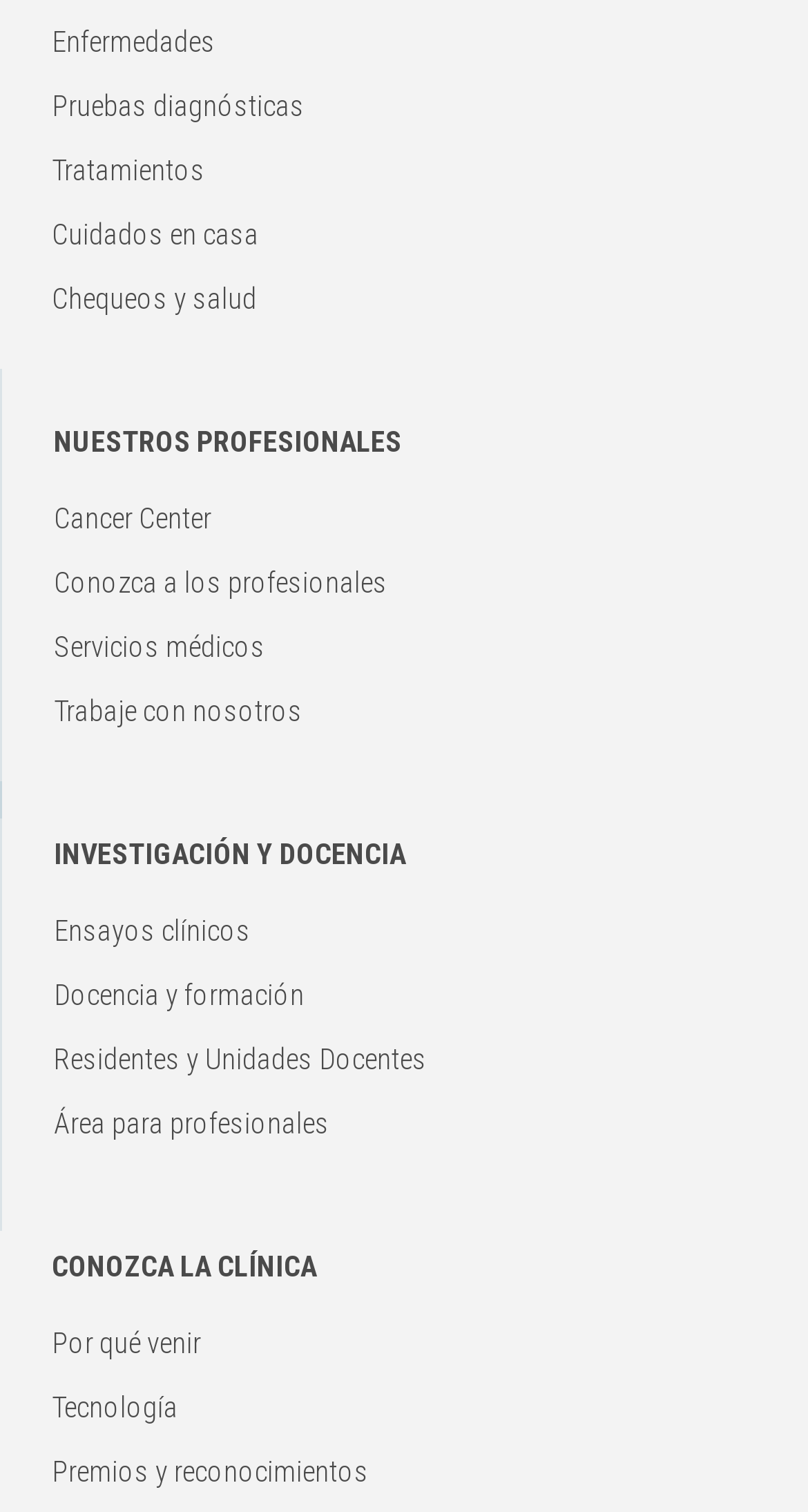Based on the element description Conozca a los profesionales, identify the bounding box coordinates for the UI element. The coordinates should be in the format (top-left x, top-left y, bottom-right x, bottom-right y) and within the 0 to 1 range.

[0.067, 0.375, 0.479, 0.397]